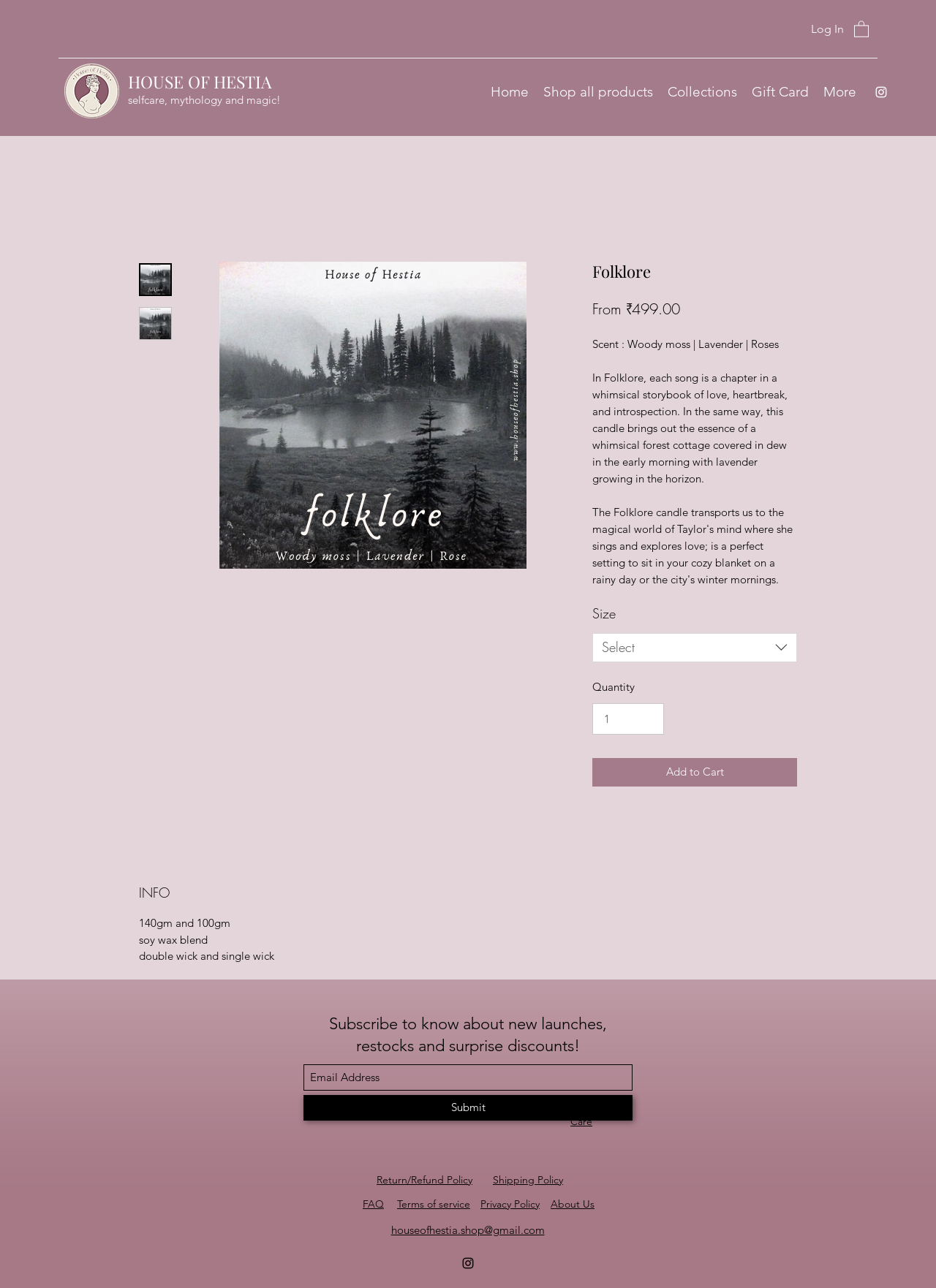Identify the bounding box coordinates for the region of the element that should be clicked to carry out the instruction: "View the Home page". The bounding box coordinates should be four float numbers between 0 and 1, i.e., [left, top, right, bottom].

[0.516, 0.058, 0.573, 0.084]